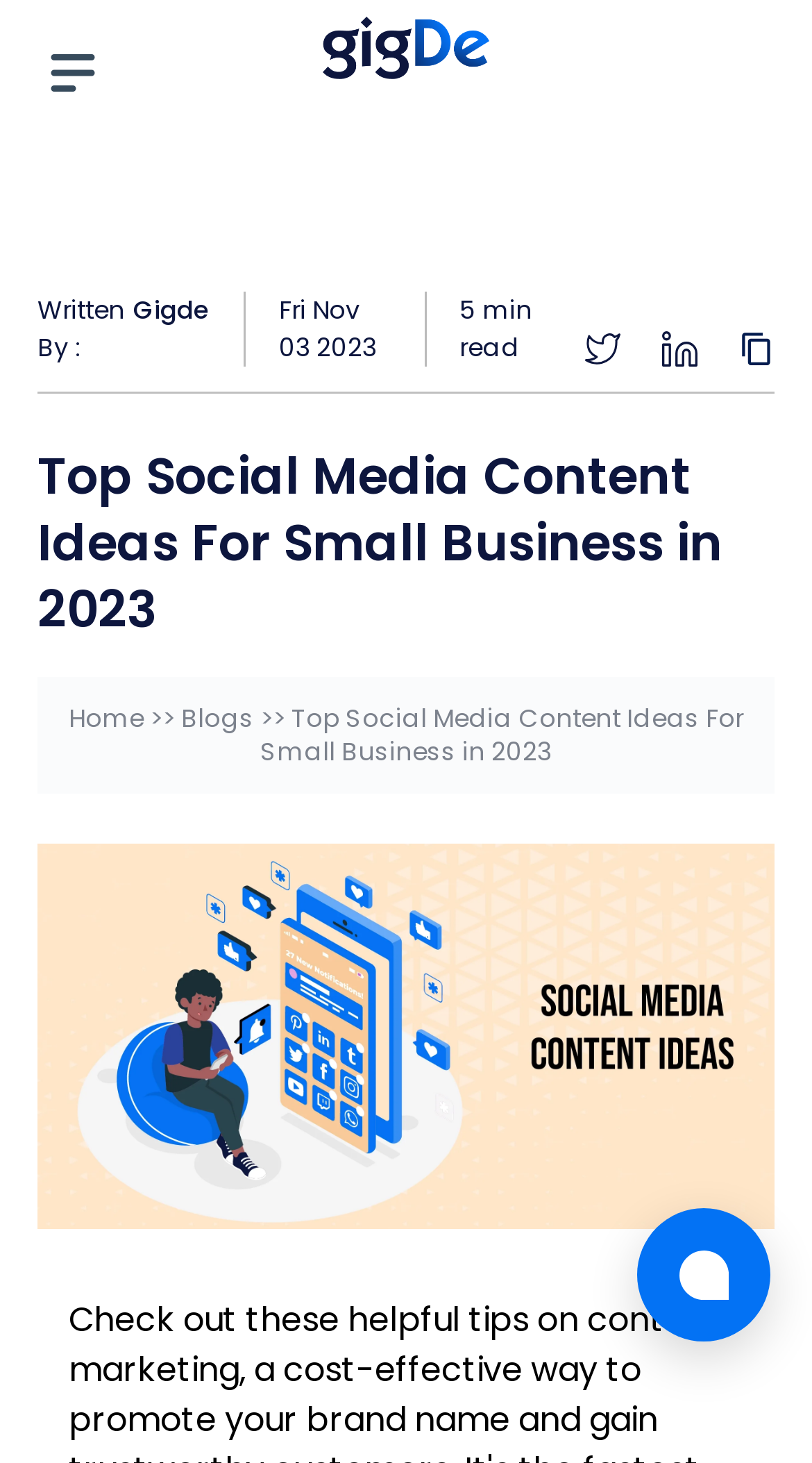Please locate the bounding box coordinates of the element that should be clicked to achieve the given instruction: "Click the 'linkedin' button".

[0.816, 0.227, 0.859, 0.25]